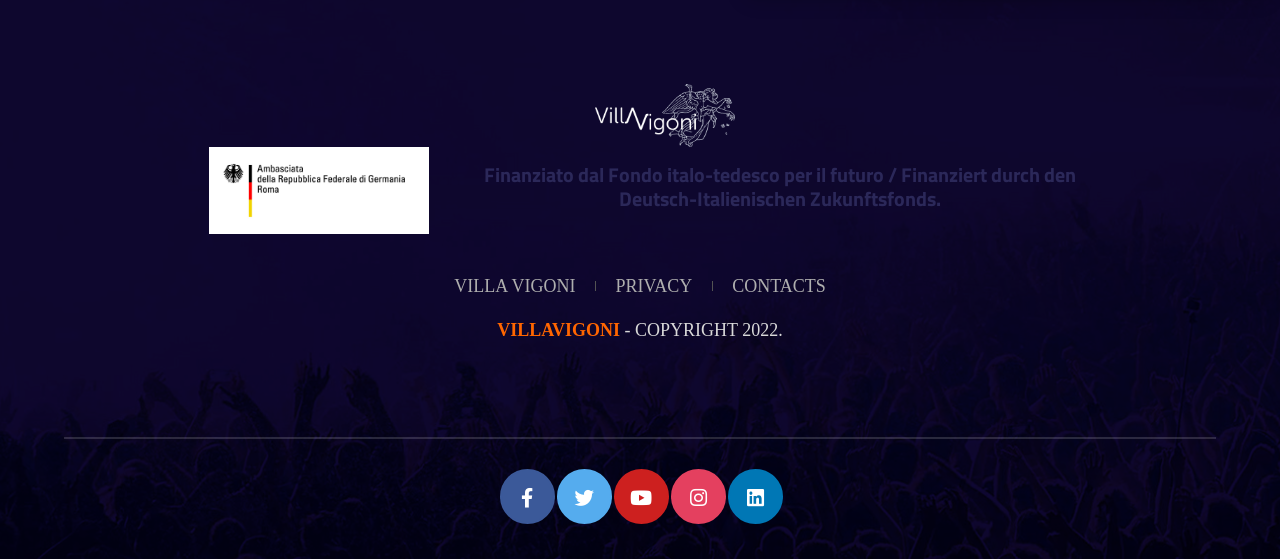Bounding box coordinates are specified in the format (top-left x, top-left y, bottom-right x, bottom-right y). All values are floating point numbers bounded between 0 and 1. Please provide the bounding box coordinate of the region this sentence describes: here

None